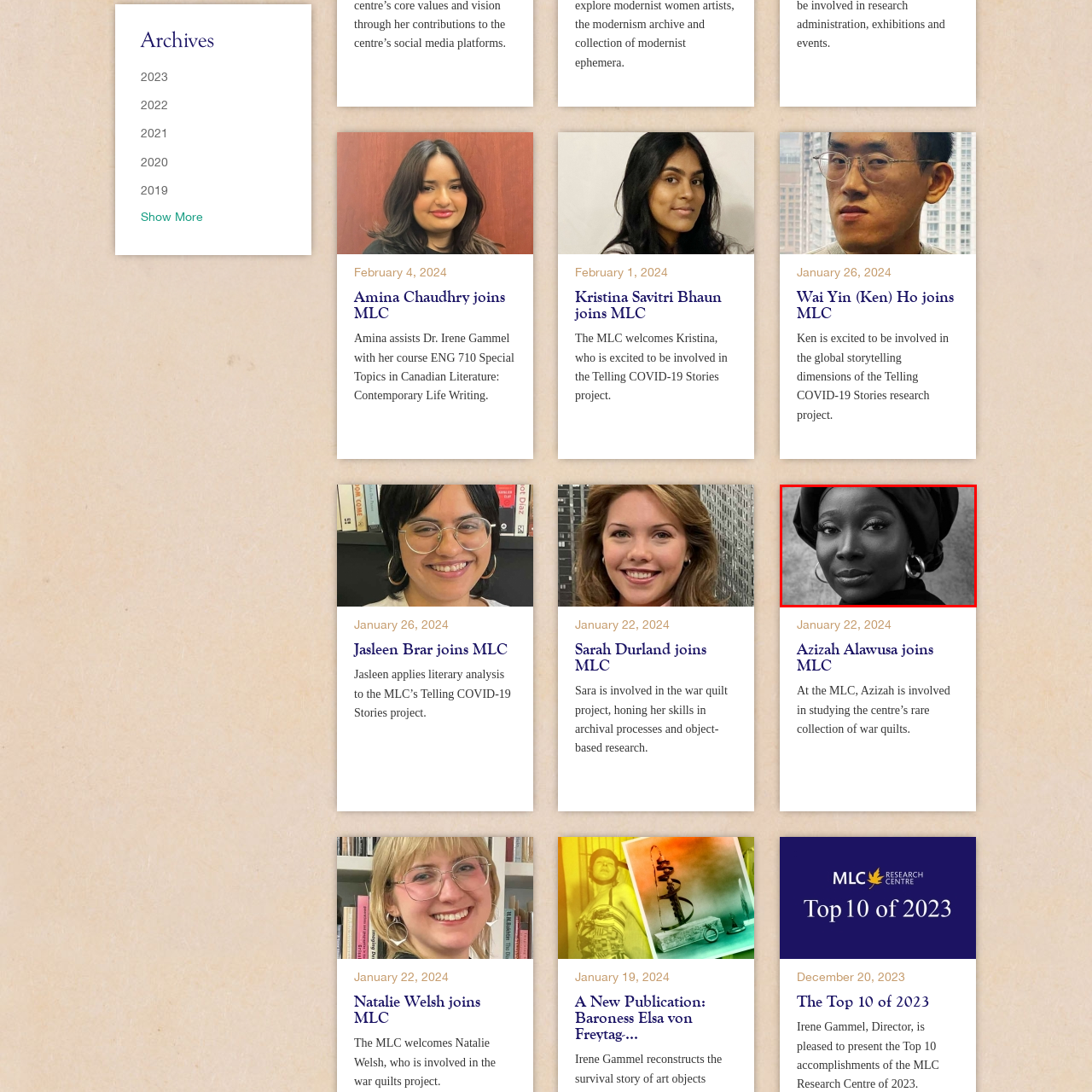What is the woman's expression like?
Examine the image outlined by the red bounding box and answer the question with as much detail as possible.

According to the caption, the woman's expression is 'confident and serene', which implies that she exudes a sense of self-assurance and calmness. Her subtle smile also adds to her warm and poised demeanor.